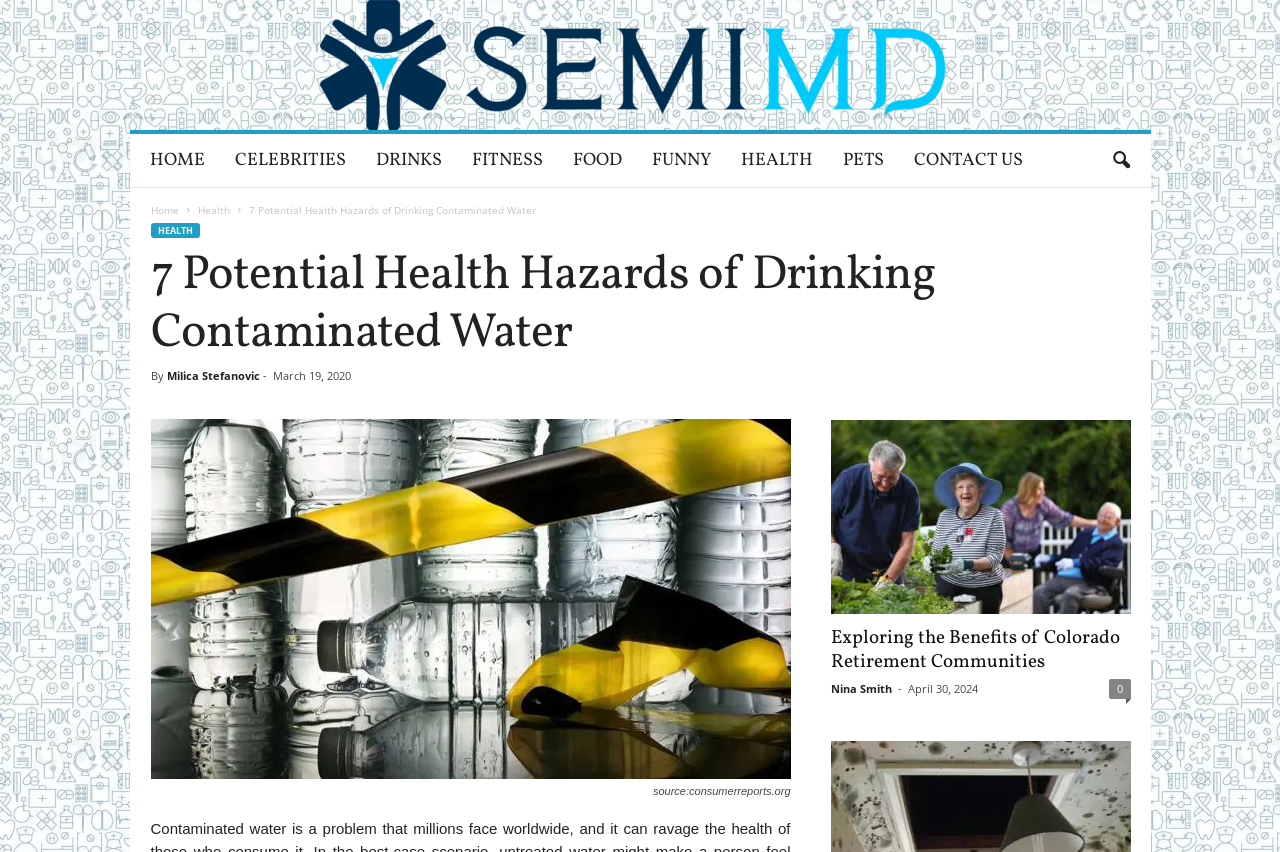What is the source of the image in the article '7 Potential Health Hazards of Drinking Contaminated Water'?
Answer with a single word or phrase by referring to the visual content.

consumerreports.org